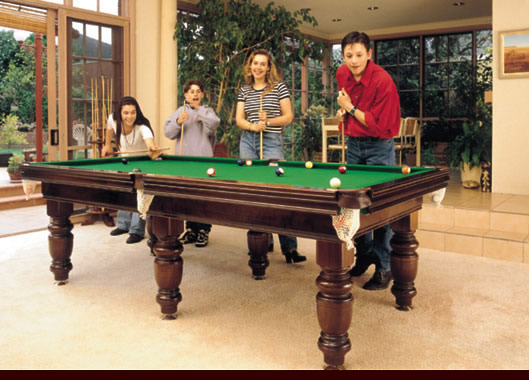Describe all the elements in the image extensively.

In a vibrant and welcoming home setting, a group of four young players enjoy a spirited game around a beautifully crafted billiard table, featuring a lush green felt surface that invites friendly competition. The billiard table, with its polished wood finish, showcases fine craftsmanship, hinting at the quality associated with Alcock Tables, renowned for their exceptional manufacturing since 1853. 

The scene depicts two girls and two boys, each engaged in the game, with a combination of focused expressions and playful camaraderie. One girl stands beside the table, poised to take her shot, while another claps in encouragement. A third player, positioned to the side, adopts a thoughtful stance, and the last boy is captured in mid-action, signaling his determination. 

Surrounding the game area, large windows allow natural light to fill the room, highlighting the elegant decor and creating an inviting atmosphere. The subtle greenery in the background complements the lively scene, providing a perfect backdrop for enjoyable moments captured around this impressive table—a piece designed to endure and elevate gatherings for generations to come.